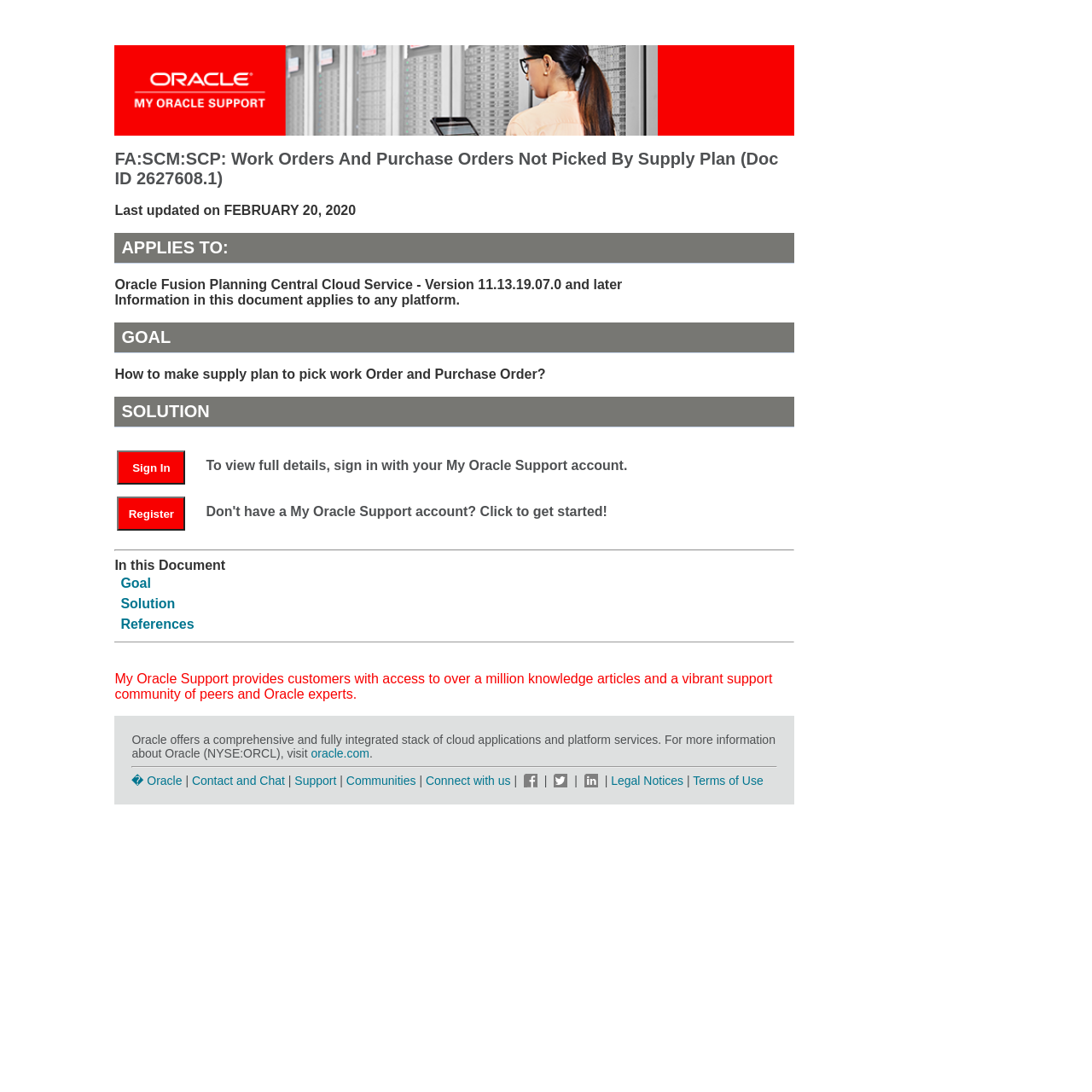What is the main heading of this webpage? Please extract and provide it.

FA:SCM:SCP: Work Orders And Purchase Orders Not Picked By Supply Plan (Doc ID 2627608.1)